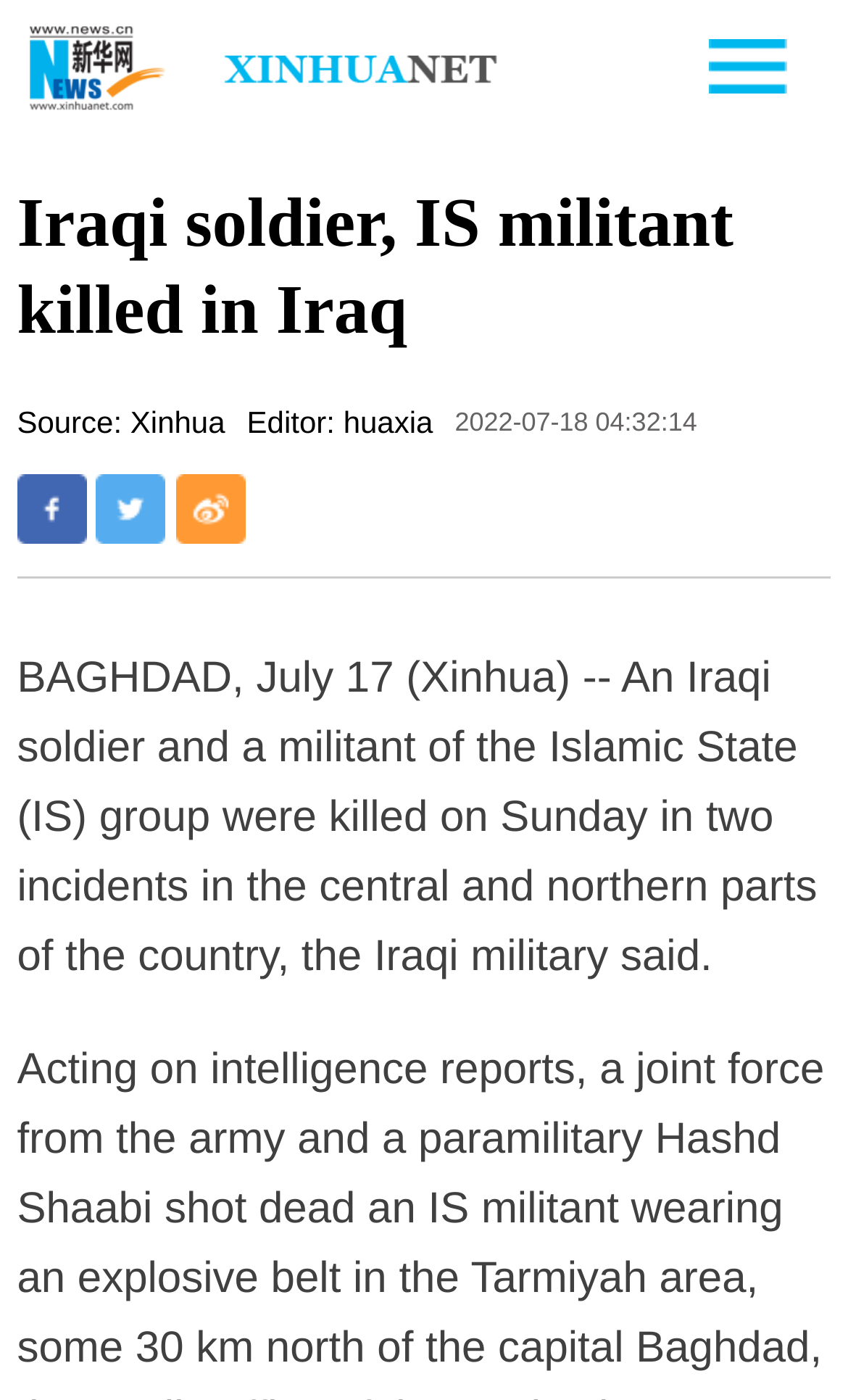Please provide a brief answer to the question using only one word or phrase: 
How many incidents are mentioned in the news article?

2